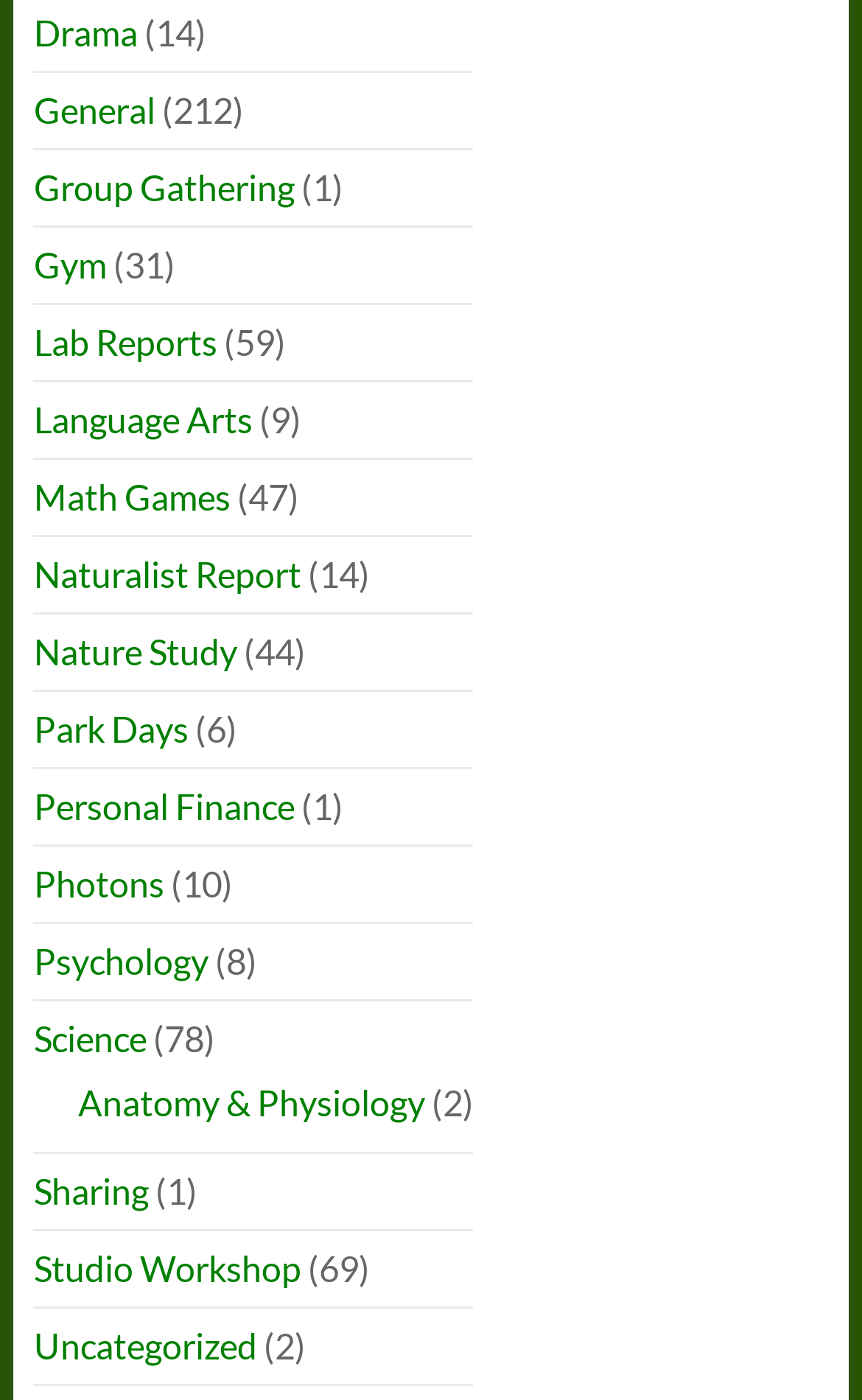Given the description: "Language Arts", determine the bounding box coordinates of the UI element. The coordinates should be formatted as four float numbers between 0 and 1, [left, top, right, bottom].

[0.039, 0.285, 0.293, 0.315]